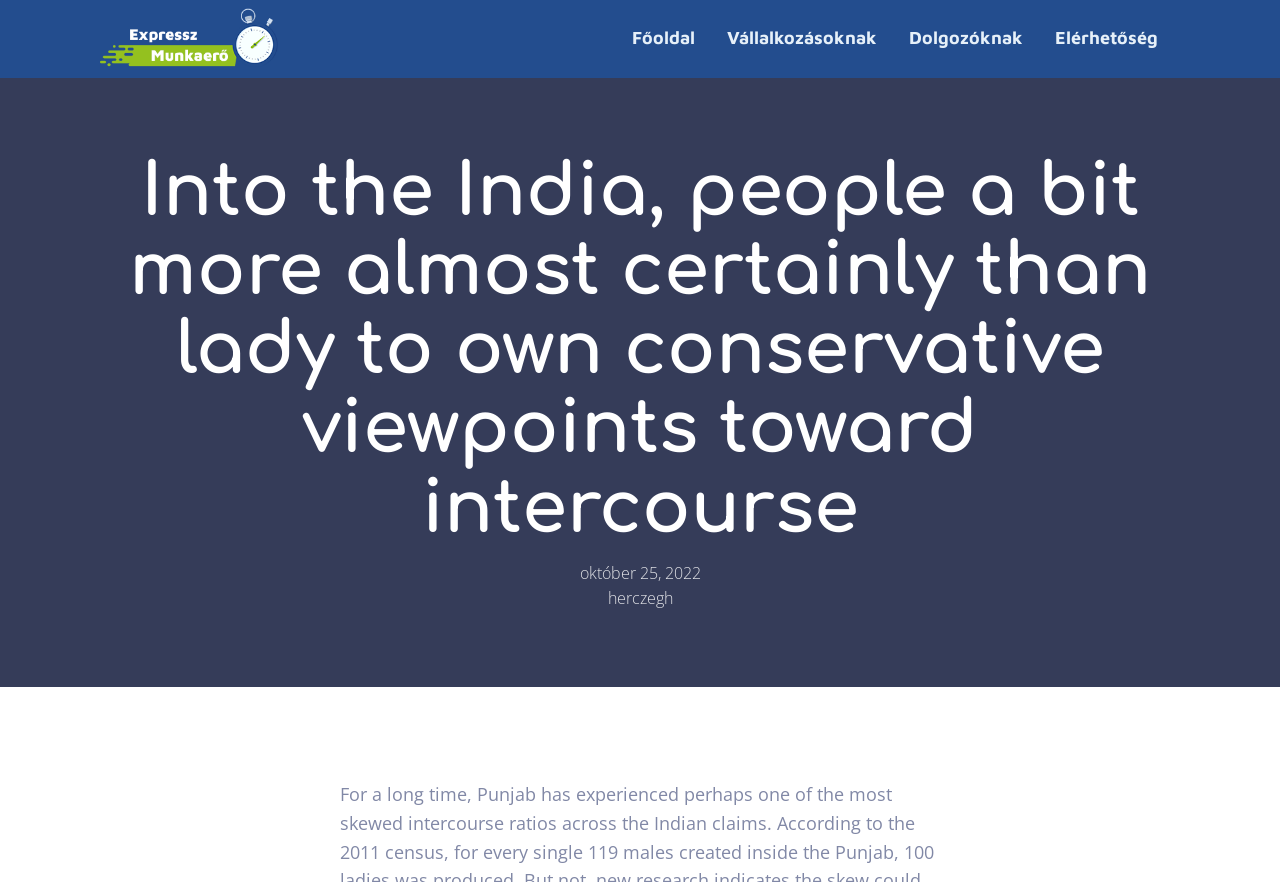Generate the main heading text from the webpage.

Into the India, people a bit more almost certainly than lady to own conservative viewpoints toward intercourse